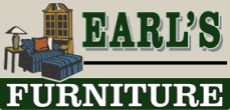What is depicted in the graphical elements?
Using the image, provide a detailed and thorough answer to the question.

The graphical elements accompanying the text include a stylized illustration of a sofa and lamp, evoking a cozy and inviting home environment.